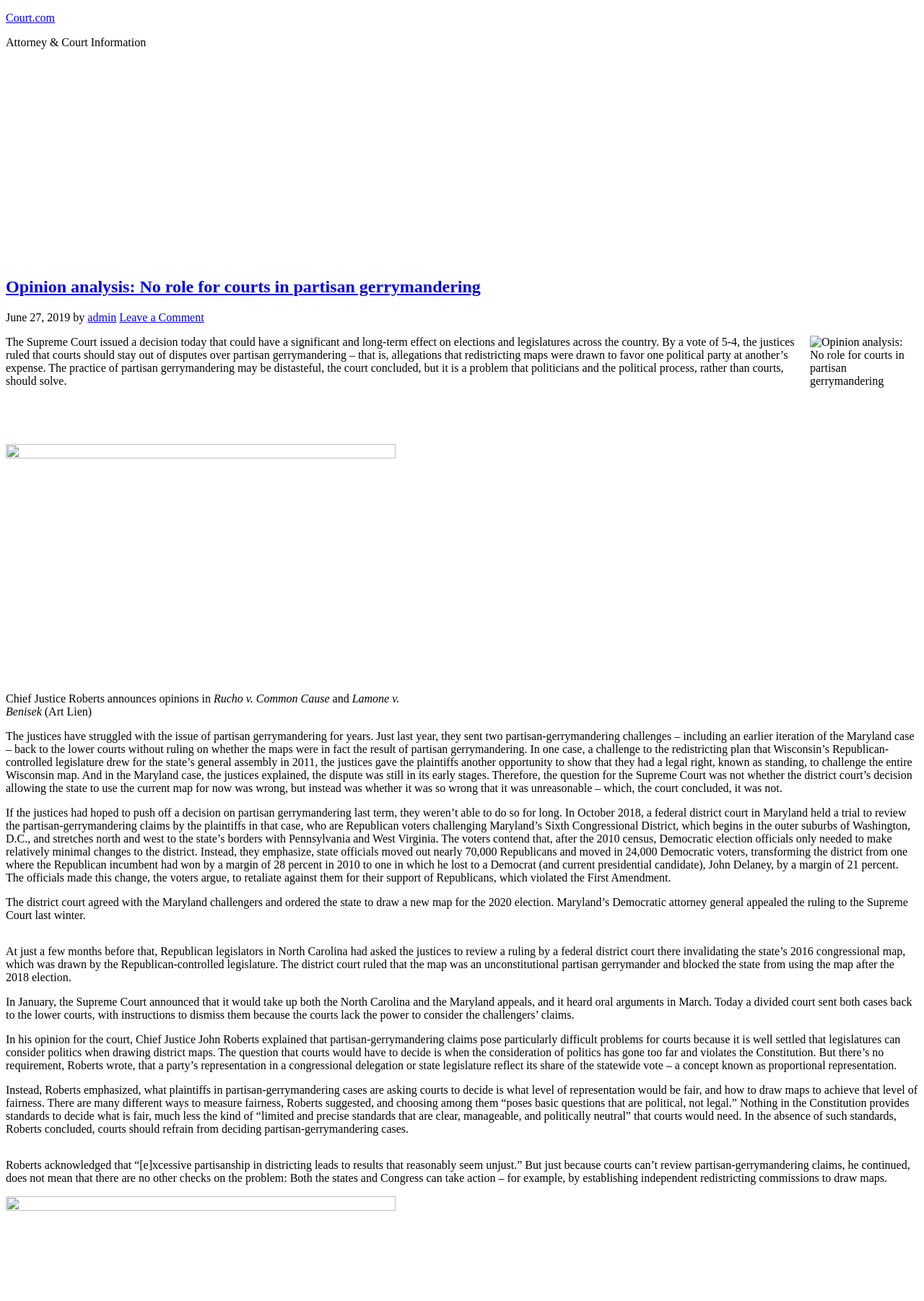What is the topic of the article?
Use the information from the screenshot to give a comprehensive response to the question.

Based on the content of the webpage, specifically the heading 'Opinion analysis: No role for courts in partisan gerrymandering' and the text that follows, it is clear that the topic of the article is partisan gerrymandering.